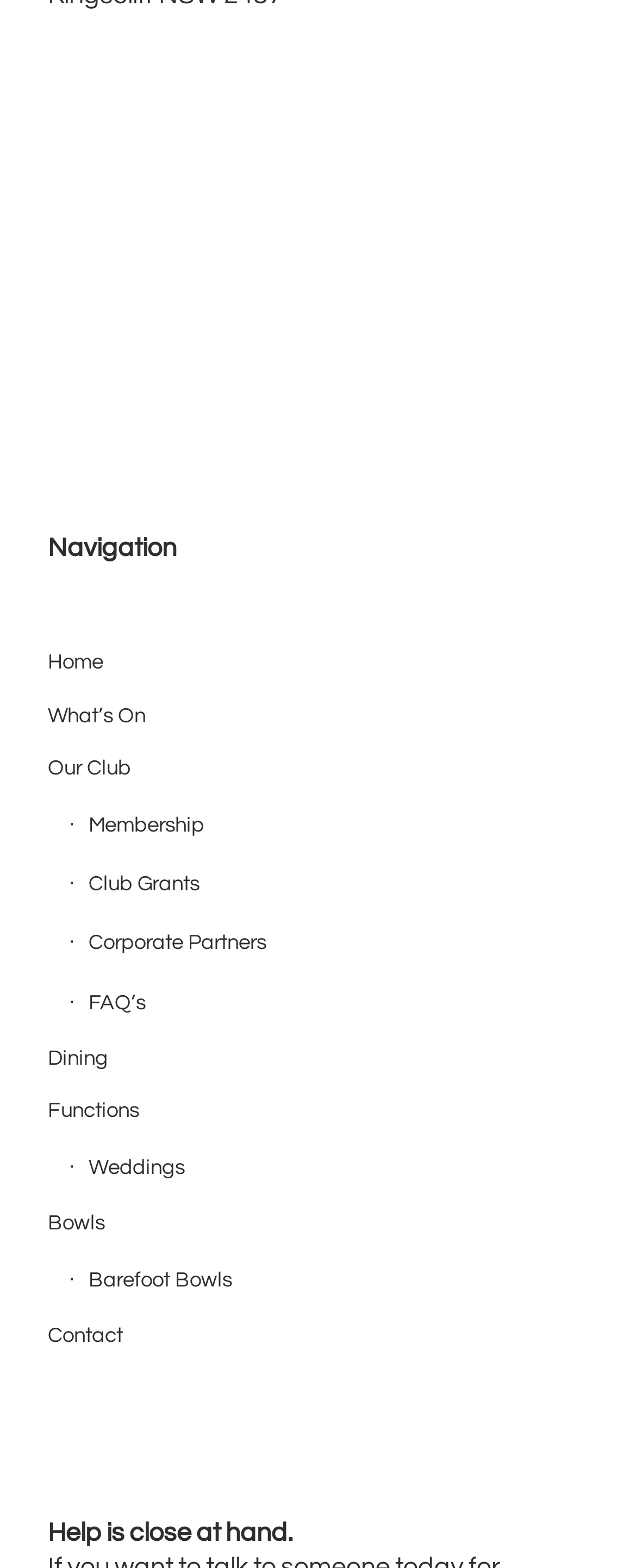Please identify the bounding box coordinates of the region to click in order to complete the task: "Contact the club". The coordinates must be four float numbers between 0 and 1, specified as [left, top, right, bottom].

[0.075, 0.836, 0.925, 0.87]